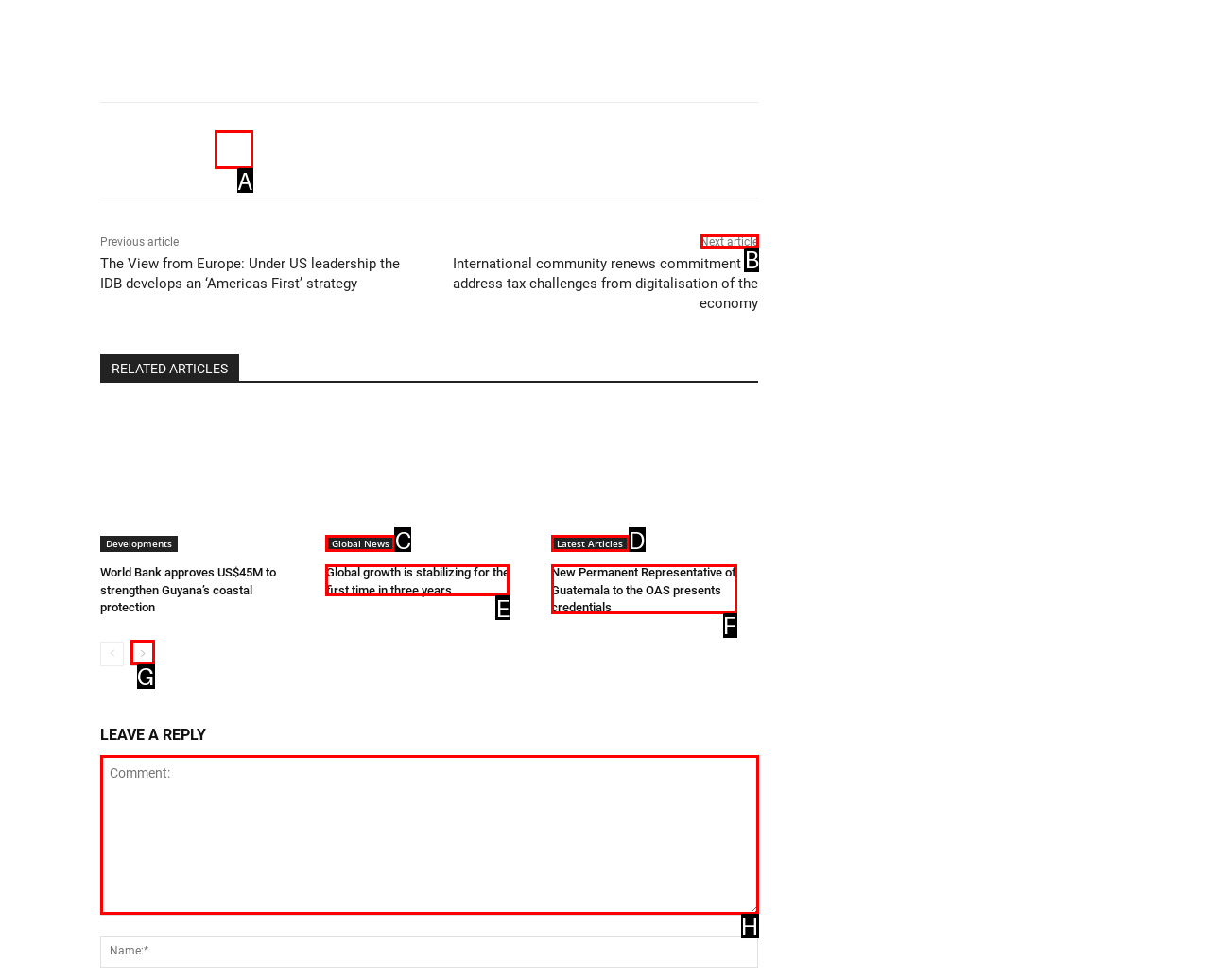Determine the right option to click to perform this task: View the next article
Answer with the correct letter from the given choices directly.

B